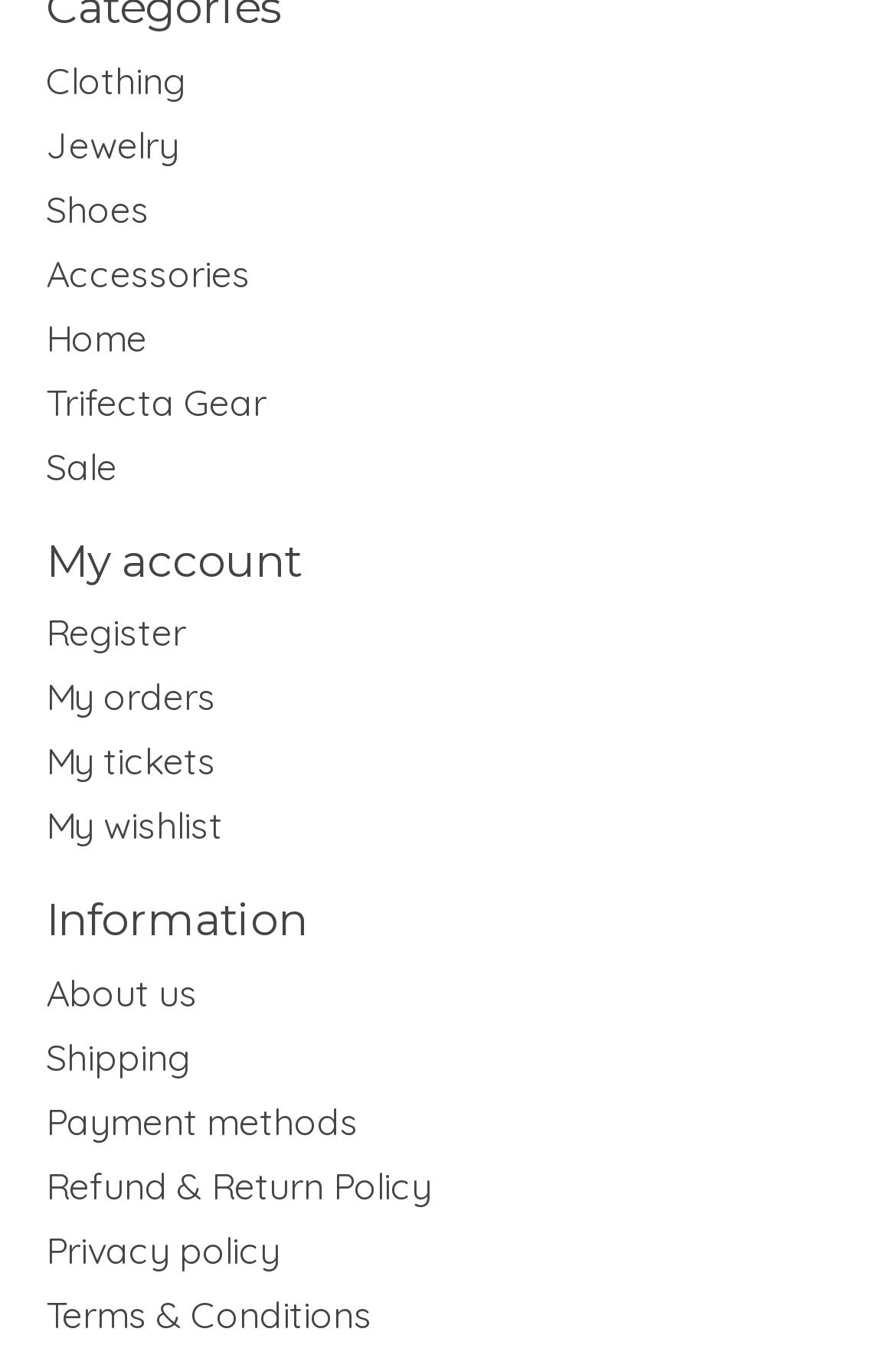How many sections are there in the top navigation?
Please provide a comprehensive answer based on the visual information in the image.

I identify two sections in the top navigation: categories (Clothing, Jewelry, etc.) and My account/Information sections.